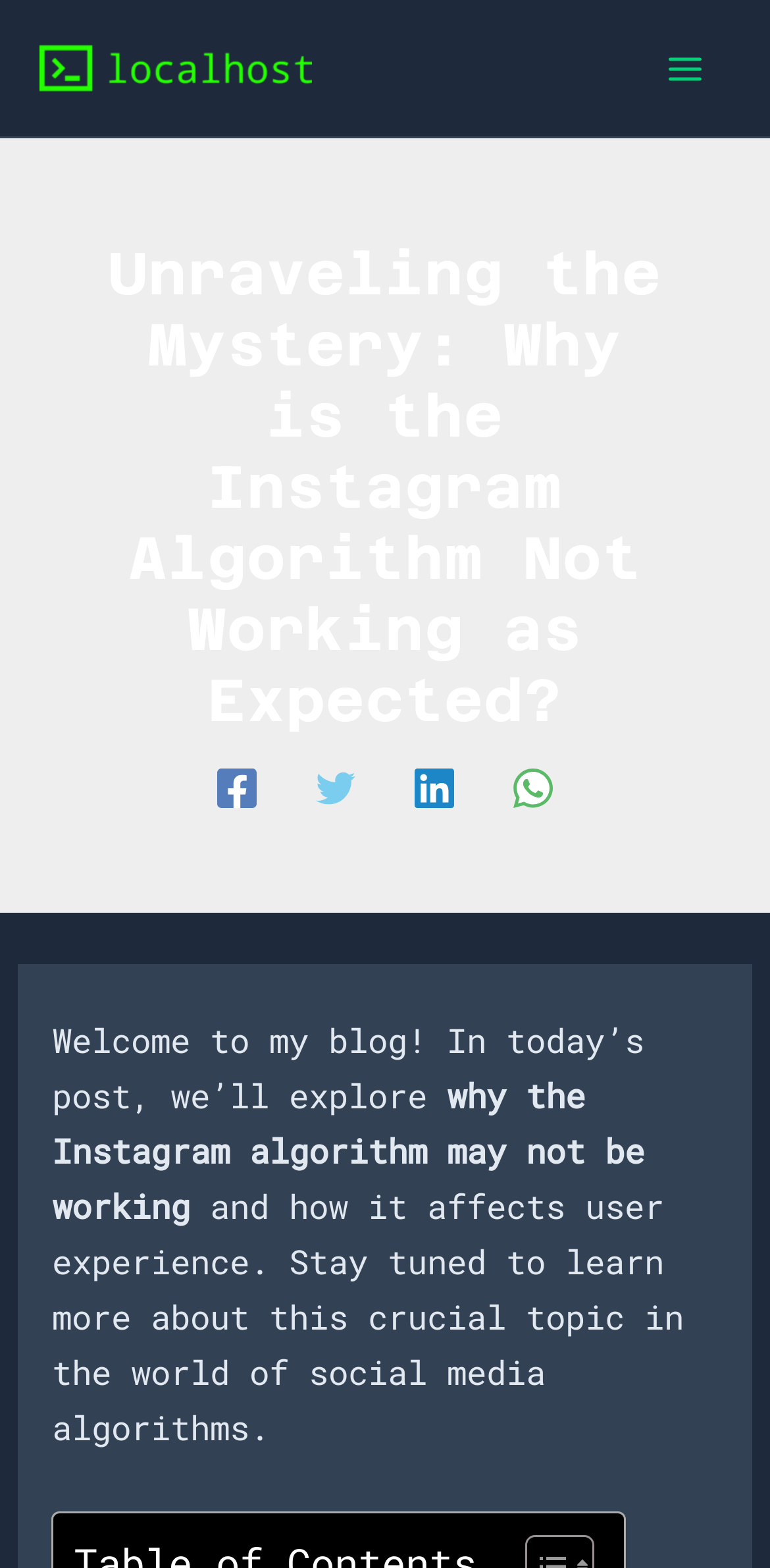Convey a detailed summary of the webpage, mentioning all key elements.

The webpage is a blog post titled "Unraveling the Mystery: Why is the Instagram Algorithm Not Working as Expected?" with a main heading at the top center of the page. Below the title, there is a main menu button at the top right corner, accompanied by a small image. 

On the top left side, there is a link with no text, and below it, there are four social media links, namely Facebook, Twitter, Linkedin, and WhatsApp, each with its corresponding icon. These links are aligned horizontally and positioned at the middle left of the page.

The main content of the blog post starts with a paragraph of text, which is divided into three sections. The first section reads "Welcome to my blog! In today’s post, we’ll explore", the second section reads "why the Instagram algorithm may not be working", and the third section reads "and how it affects user experience. Stay tuned to learn more about this crucial topic in the world of social media algorithms." This text is positioned at the center of the page, below the social media links.